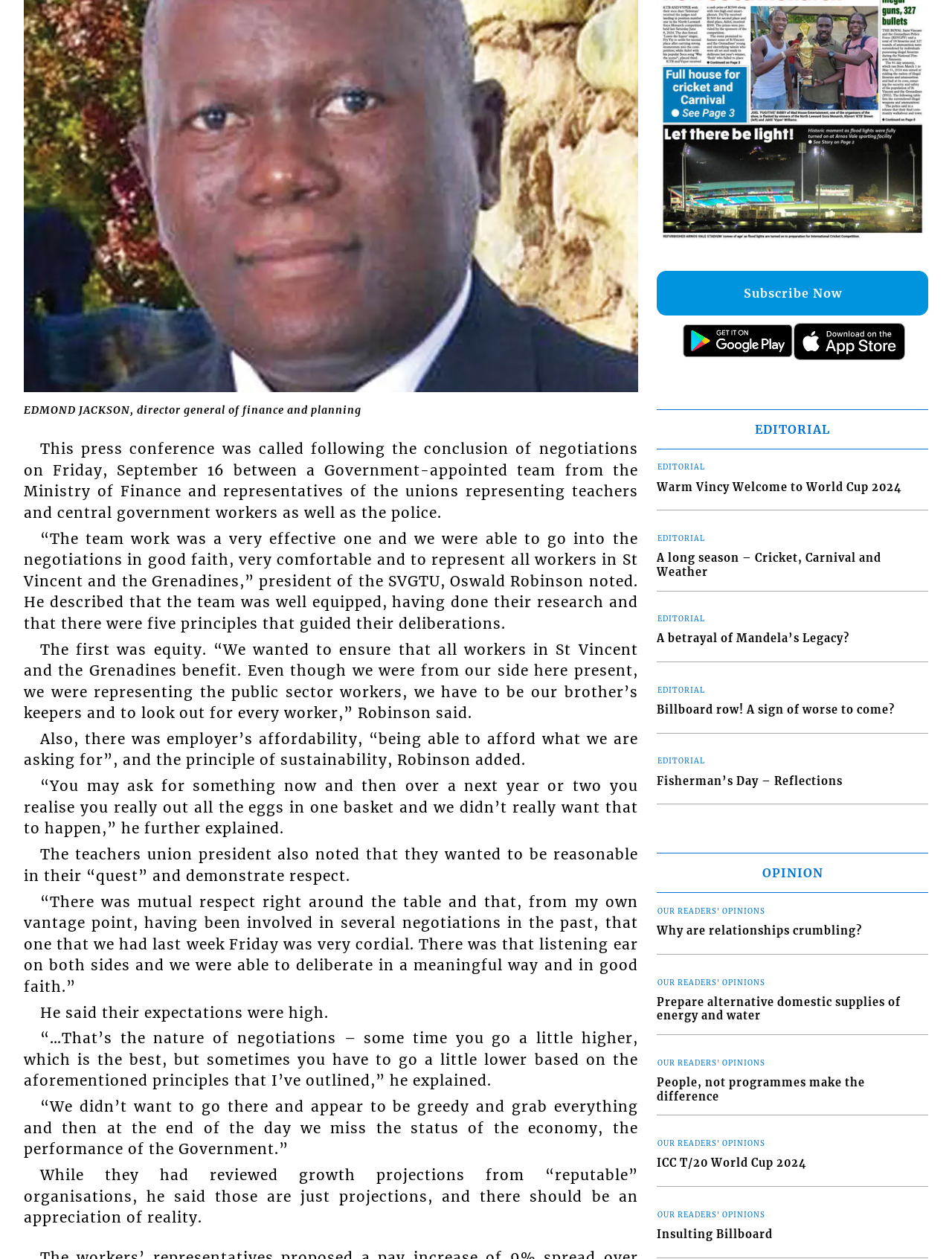Pinpoint the bounding box coordinates of the element that must be clicked to accomplish the following instruction: "Download the app from Google Play". The coordinates should be in the format of four float numbers between 0 and 1, i.e., [left, top, right, bottom].

[0.717, 0.309, 0.834, 0.34]